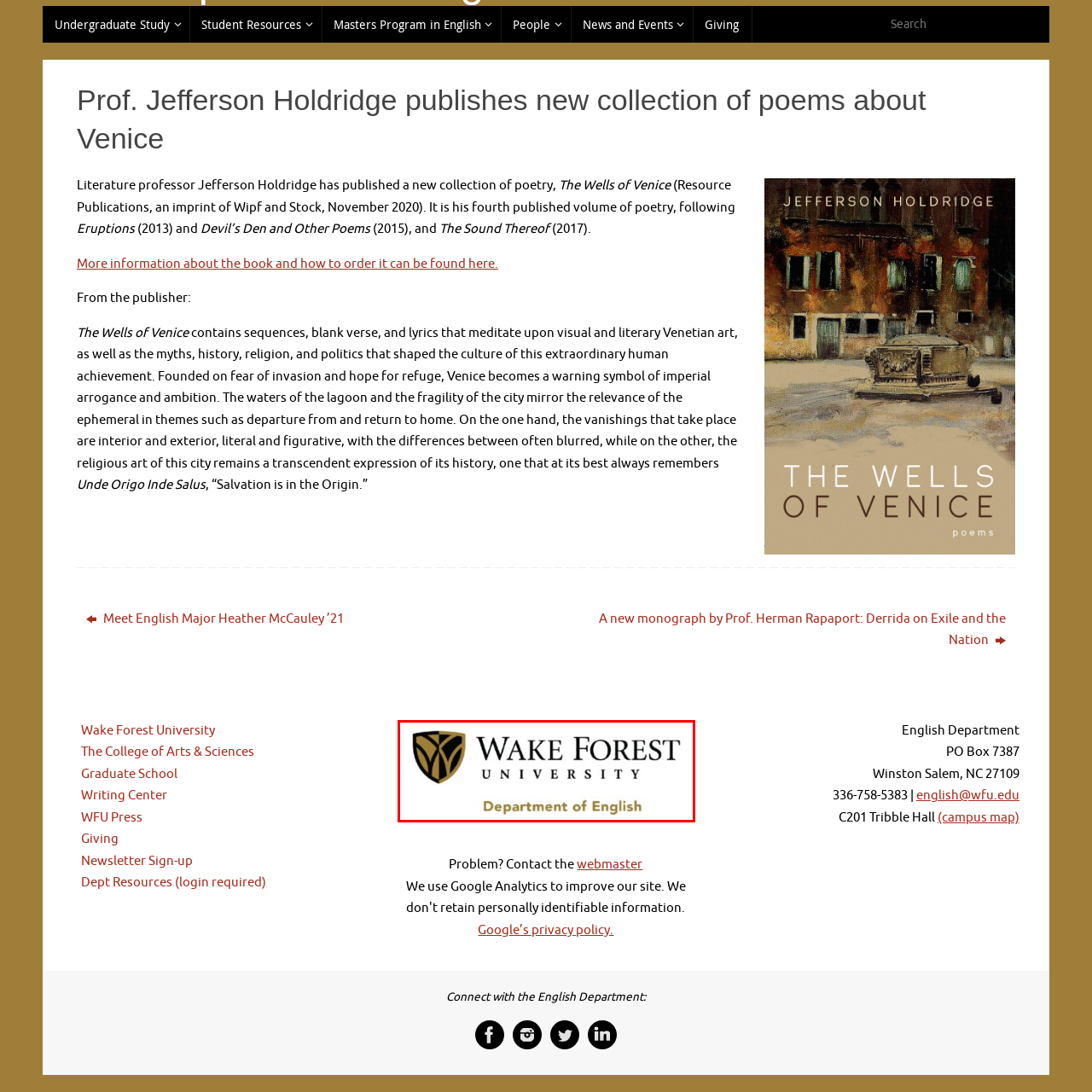Observe the area inside the red box, What is the academic division highlighted? Respond with a single word or phrase.

Department of English